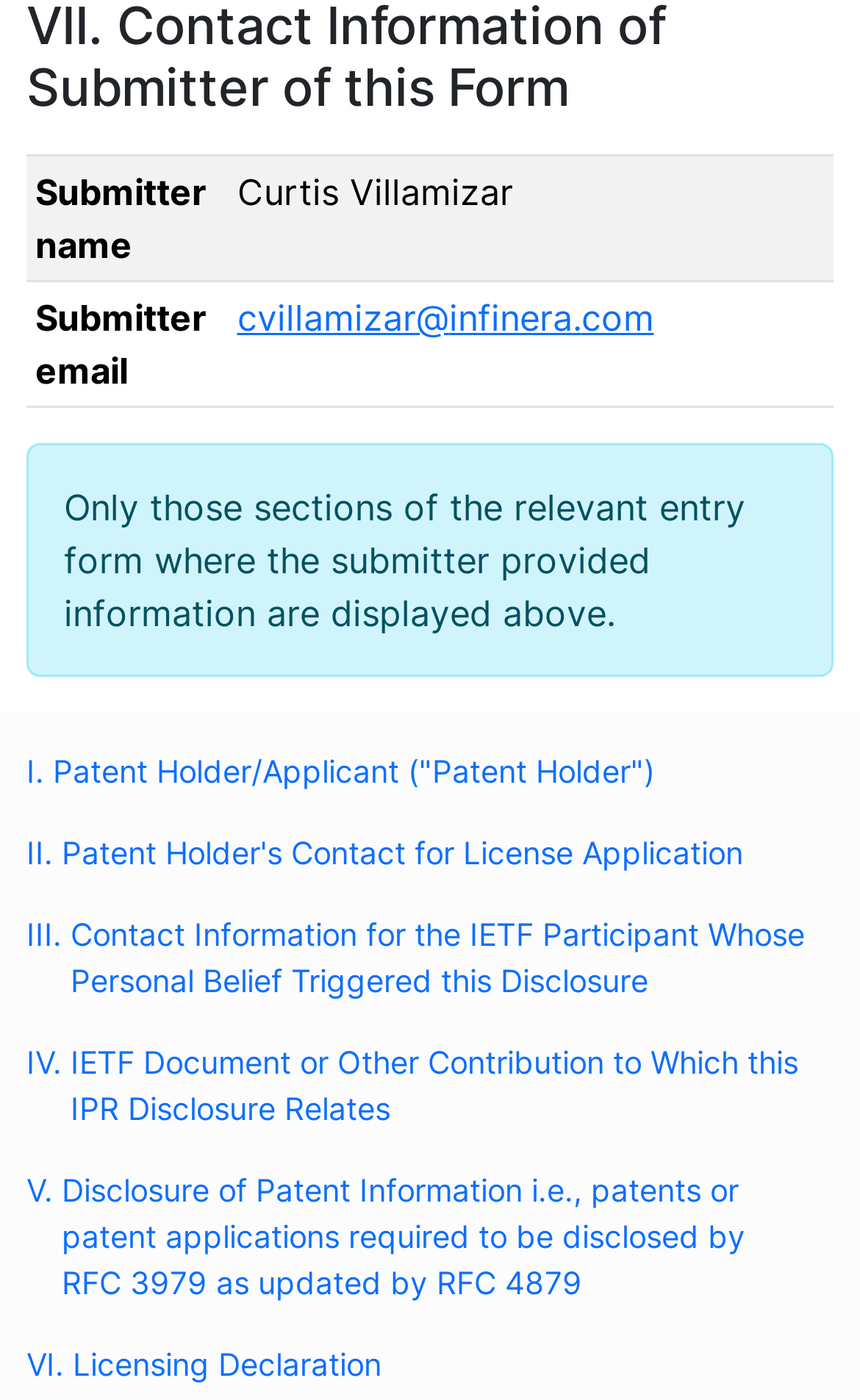What is the submitter's name?
Look at the image and provide a short answer using one word or a phrase.

Curtis Villamizar